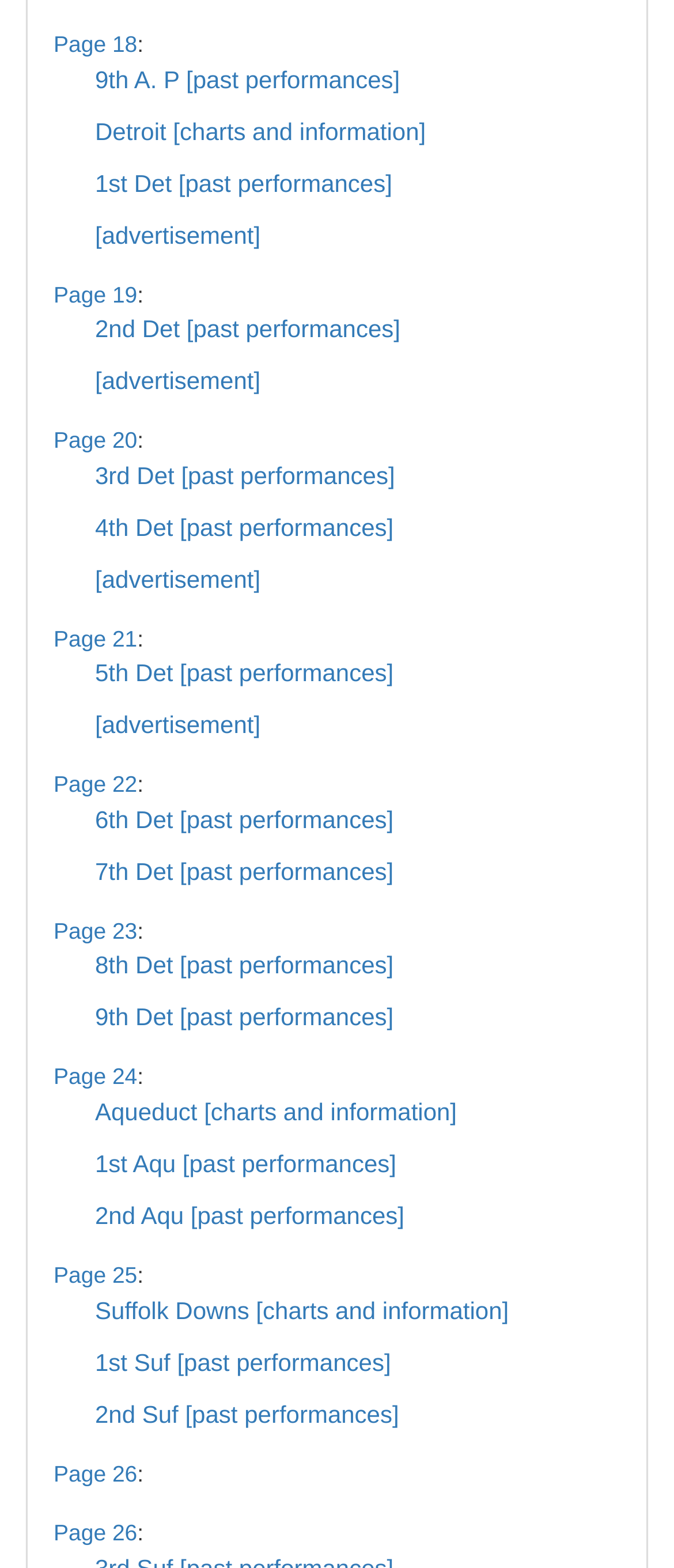Please determine the bounding box coordinates of the element to click on in order to accomplish the following task: "View past performances of 2nd Suf". Ensure the coordinates are four float numbers ranging from 0 to 1, i.e., [left, top, right, bottom].

[0.141, 0.893, 0.592, 0.91]